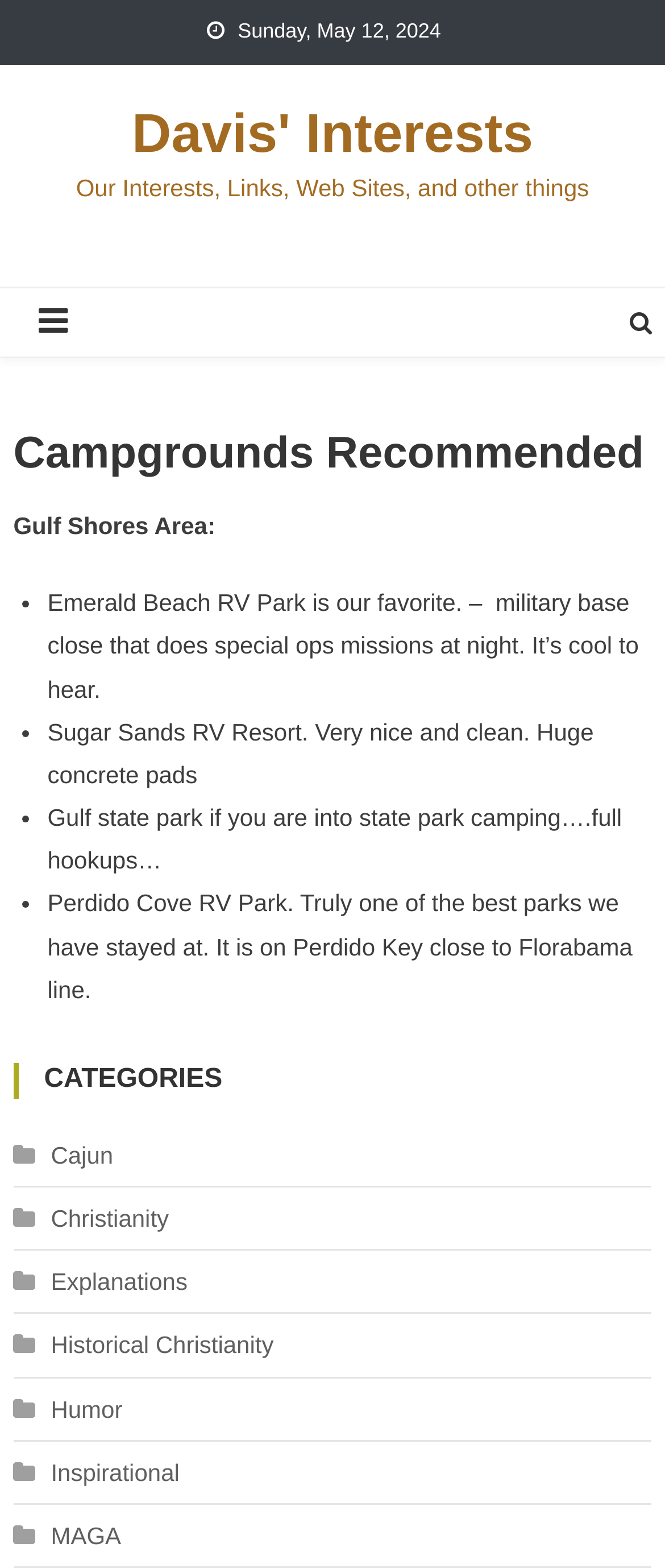Please find the bounding box for the following UI element description. Provide the coordinates in (top-left x, top-left y, bottom-right x, bottom-right y) format, with values between 0 and 1: MAGA

[0.02, 0.965, 0.182, 0.993]